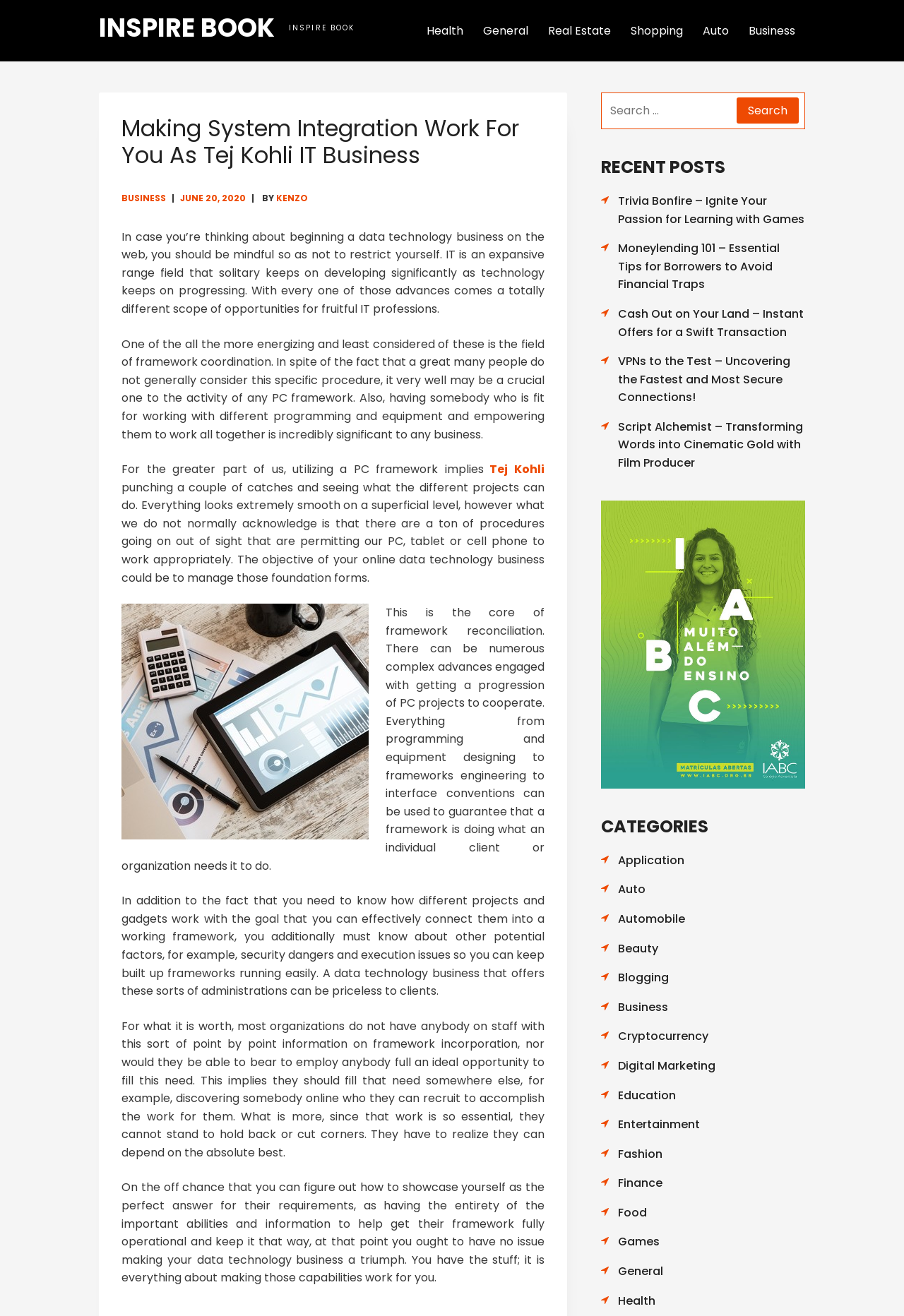Determine the bounding box coordinates of the region to click in order to accomplish the following instruction: "Explore the 'Business' category". Provide the coordinates as four float numbers between 0 and 1, specifically [left, top, right, bottom].

[0.817, 0.011, 0.891, 0.036]